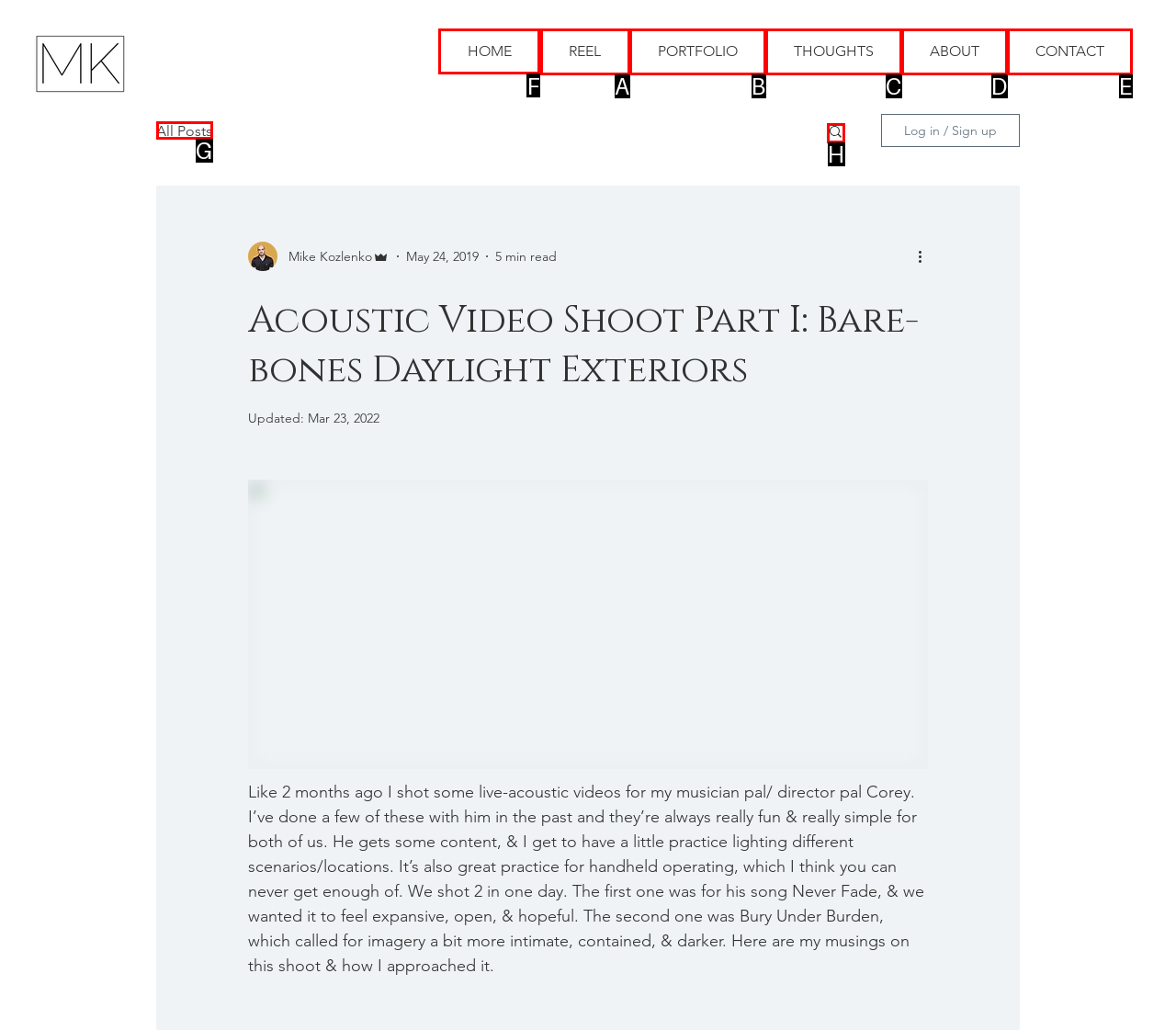Identify the correct letter of the UI element to click for this task: go to home page
Respond with the letter from the listed options.

F